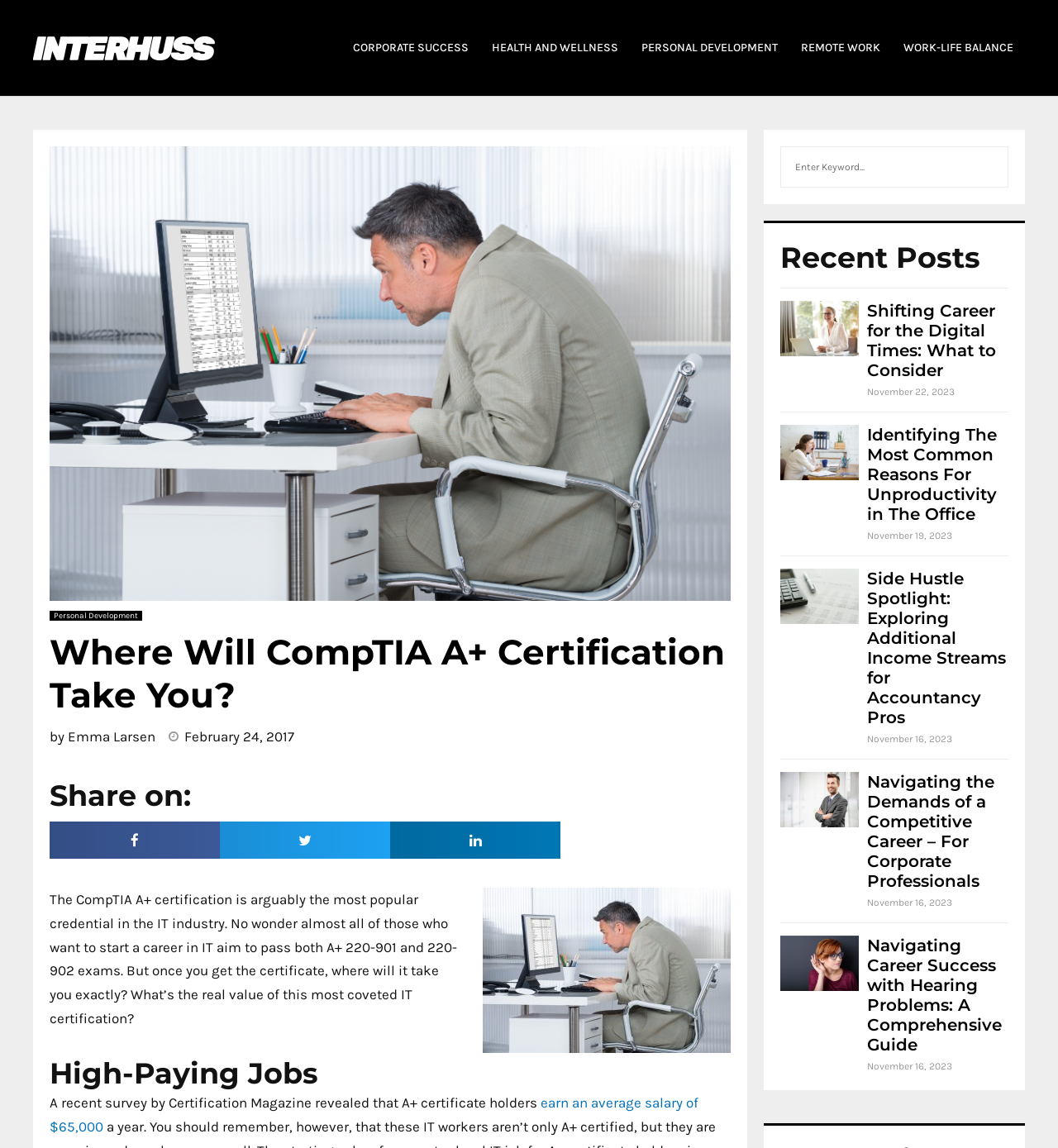Using the element description: "aria-label="Share on linkedin"", determine the bounding box coordinates. The coordinates should be in the format [left, top, right, bottom], with values between 0 and 1.

[0.369, 0.715, 0.53, 0.748]